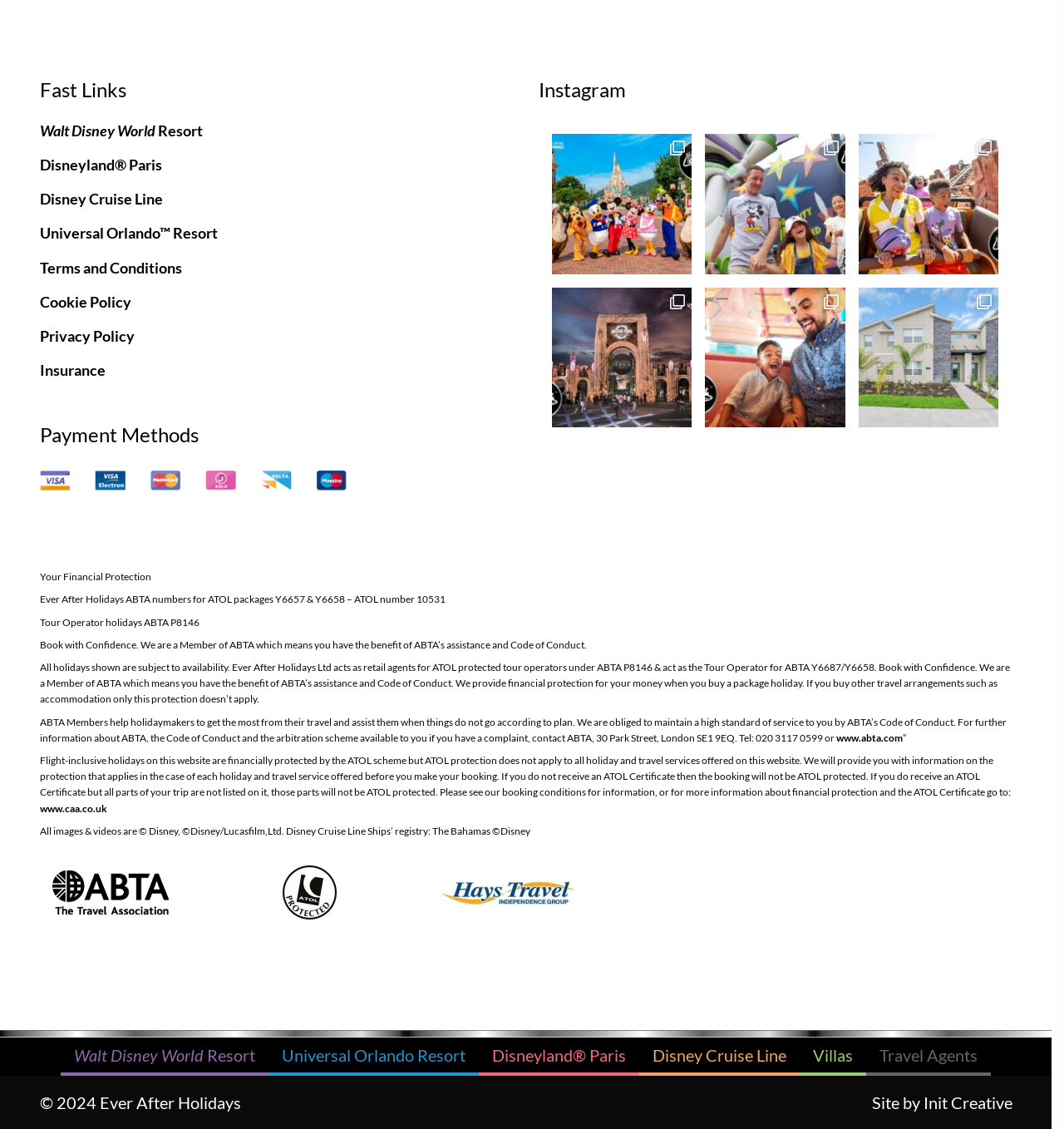Determine the bounding box coordinates of the clickable region to execute the instruction: "Click the 'Reply' button". The coordinates should be four float numbers between 0 and 1, denoted as [left, top, right, bottom].

None